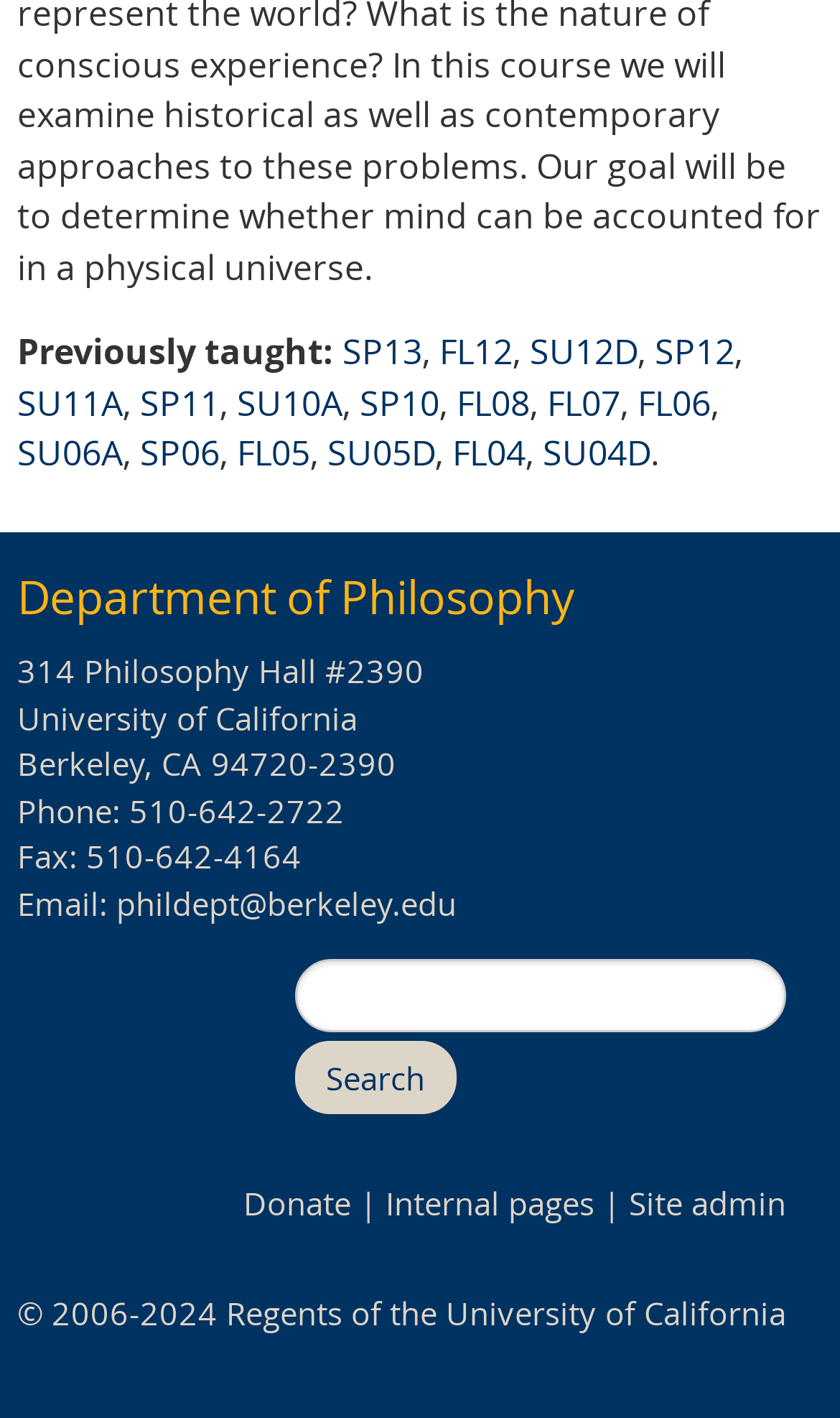Please provide a one-word or short phrase answer to the question:
What is the purpose of the textbox at the bottom of the page?

search